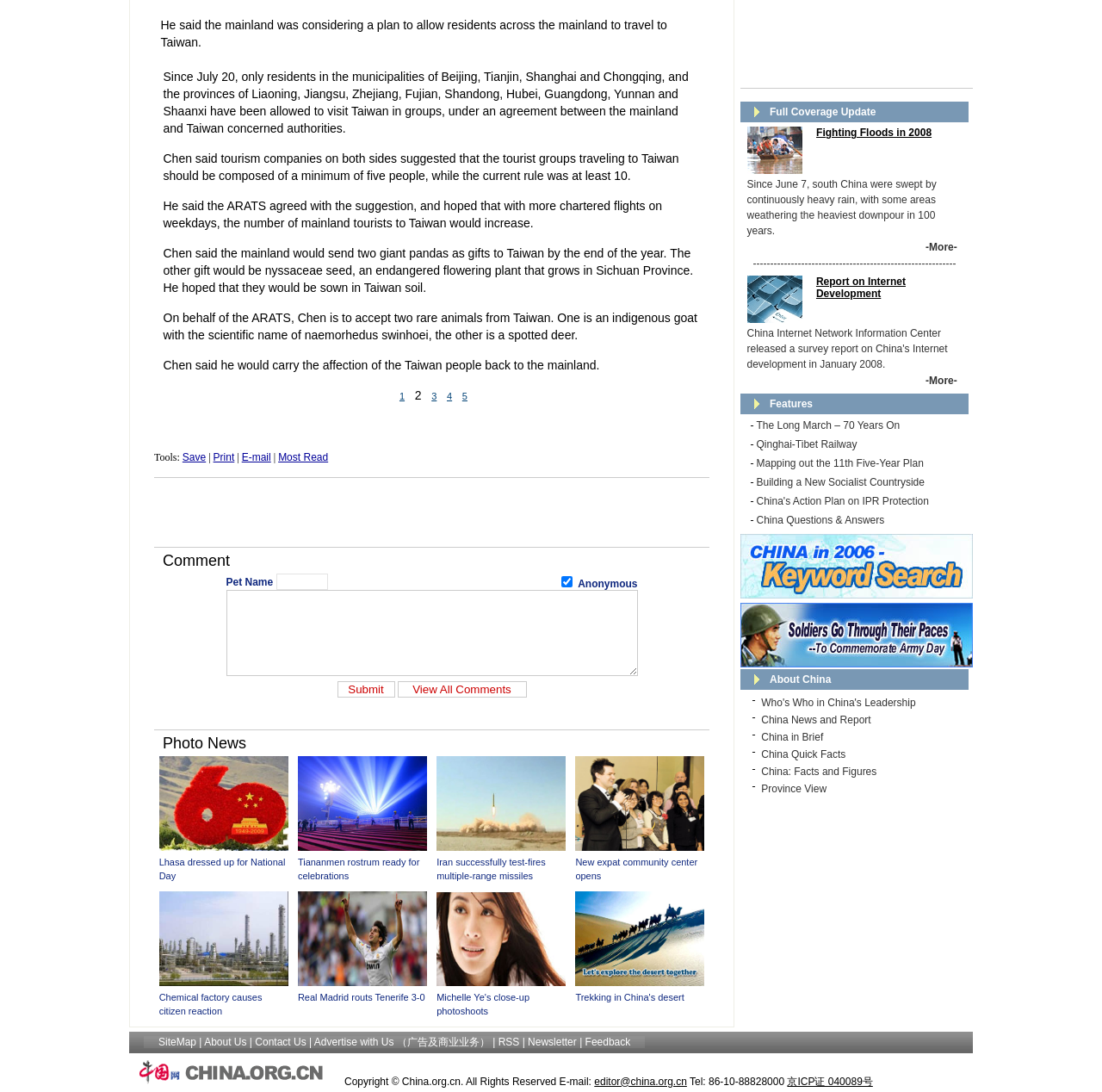Give the bounding box coordinates for this UI element: "name="content"". The coordinates should be four float numbers between 0 and 1, arranged as [left, top, right, bottom].

[0.205, 0.54, 0.579, 0.619]